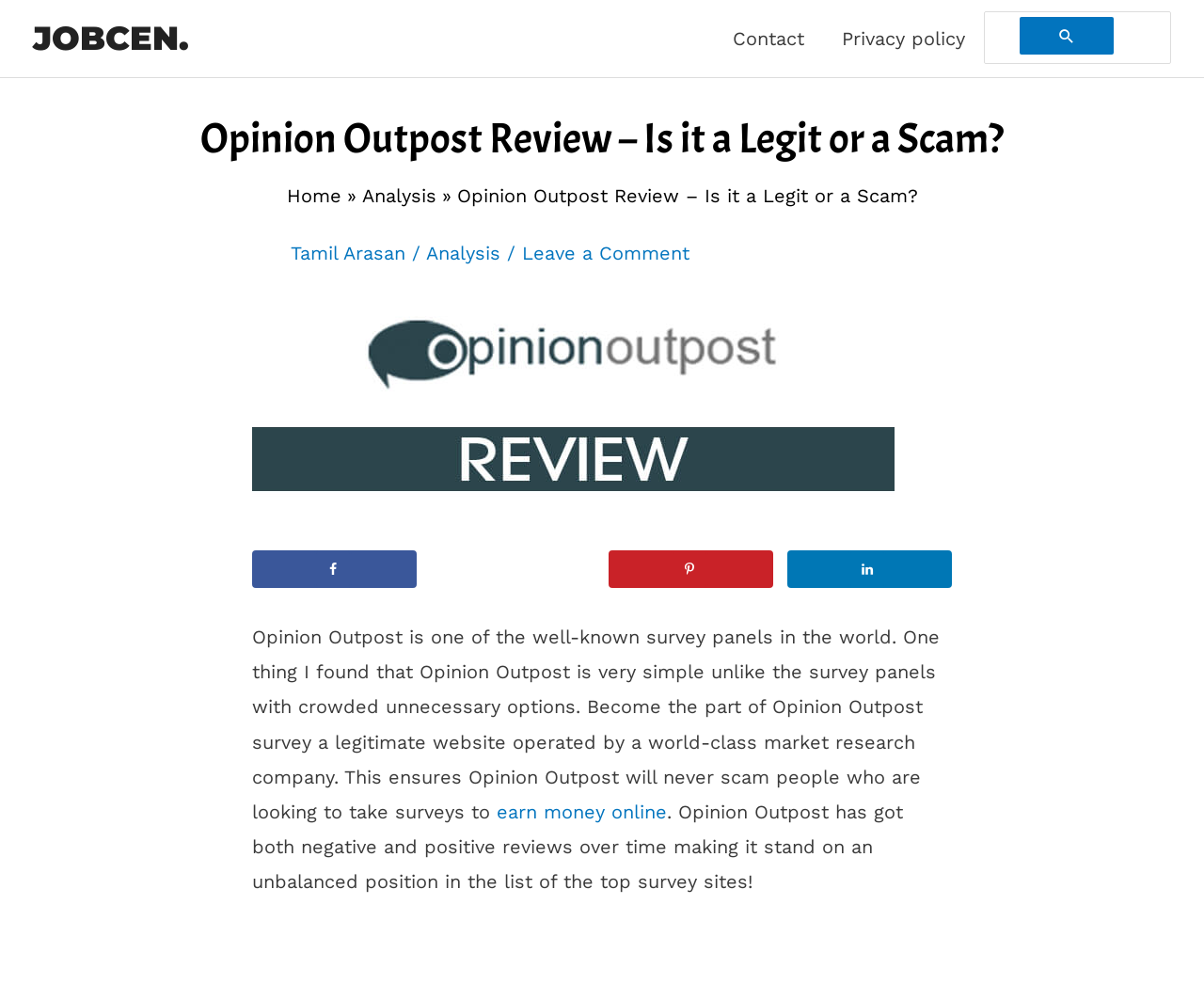Specify the bounding box coordinates for the region that must be clicked to perform the given instruction: "Read the privacy policy".

[0.684, 0.0, 0.817, 0.077]